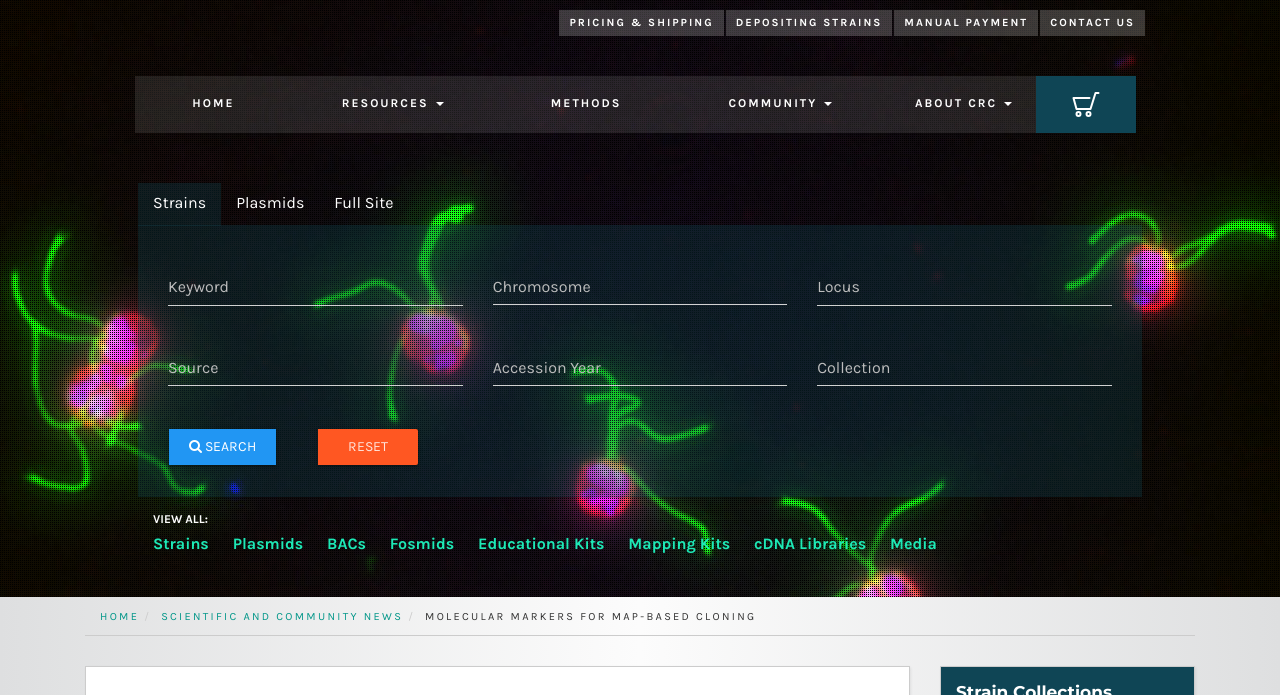Kindly determine the bounding box coordinates for the area that needs to be clicked to execute this instruction: "View all strains".

[0.12, 0.769, 0.163, 0.797]